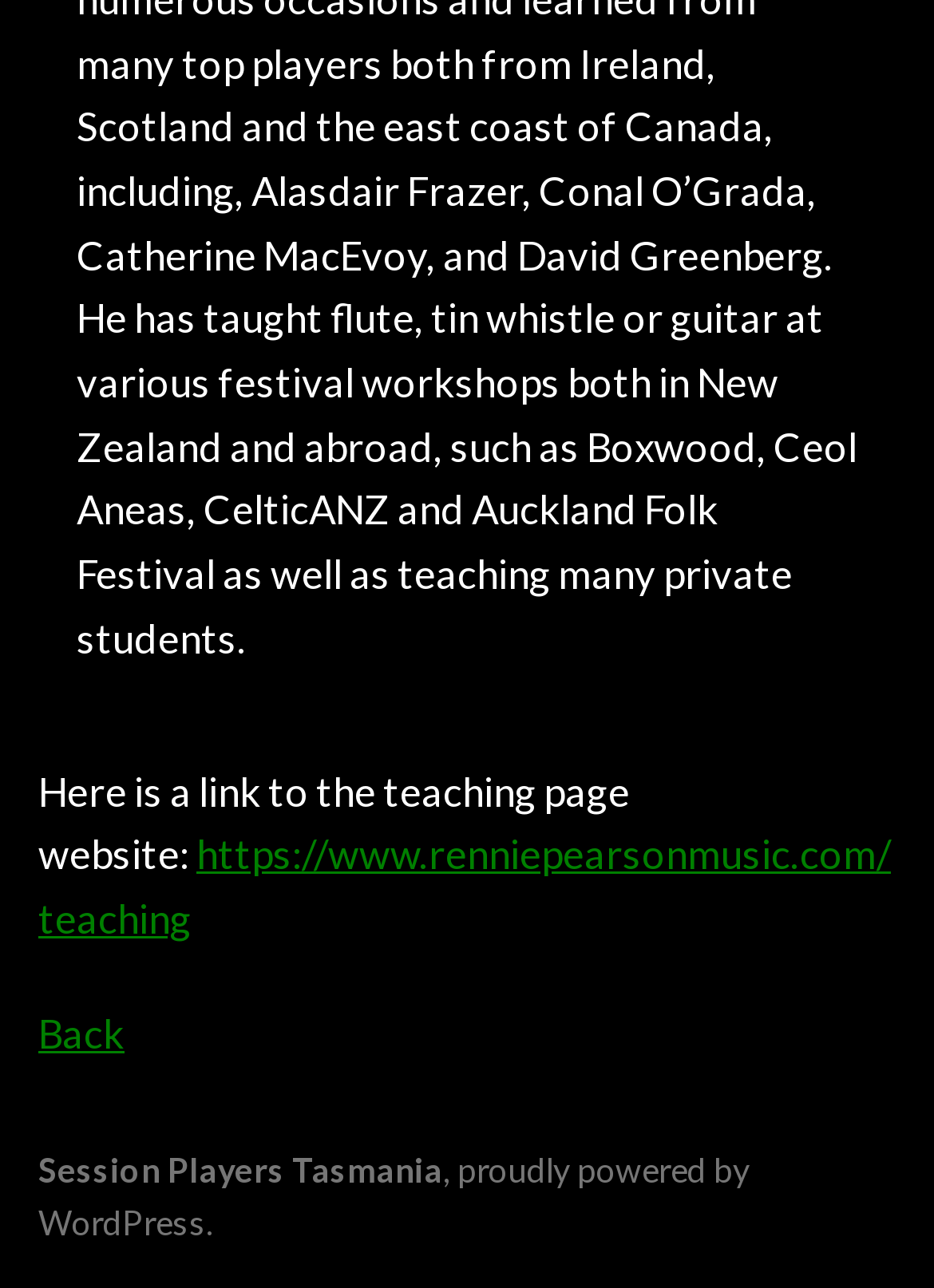What is the URL of the teaching page website?
Refer to the image and give a detailed answer to the query.

The URL of the teaching page website can be found in the link element with the text 'https://www.renniepearsonmusic.com/teaching' which is located at the top of the webpage, below the text 'Here is a link to the teaching page website:'.